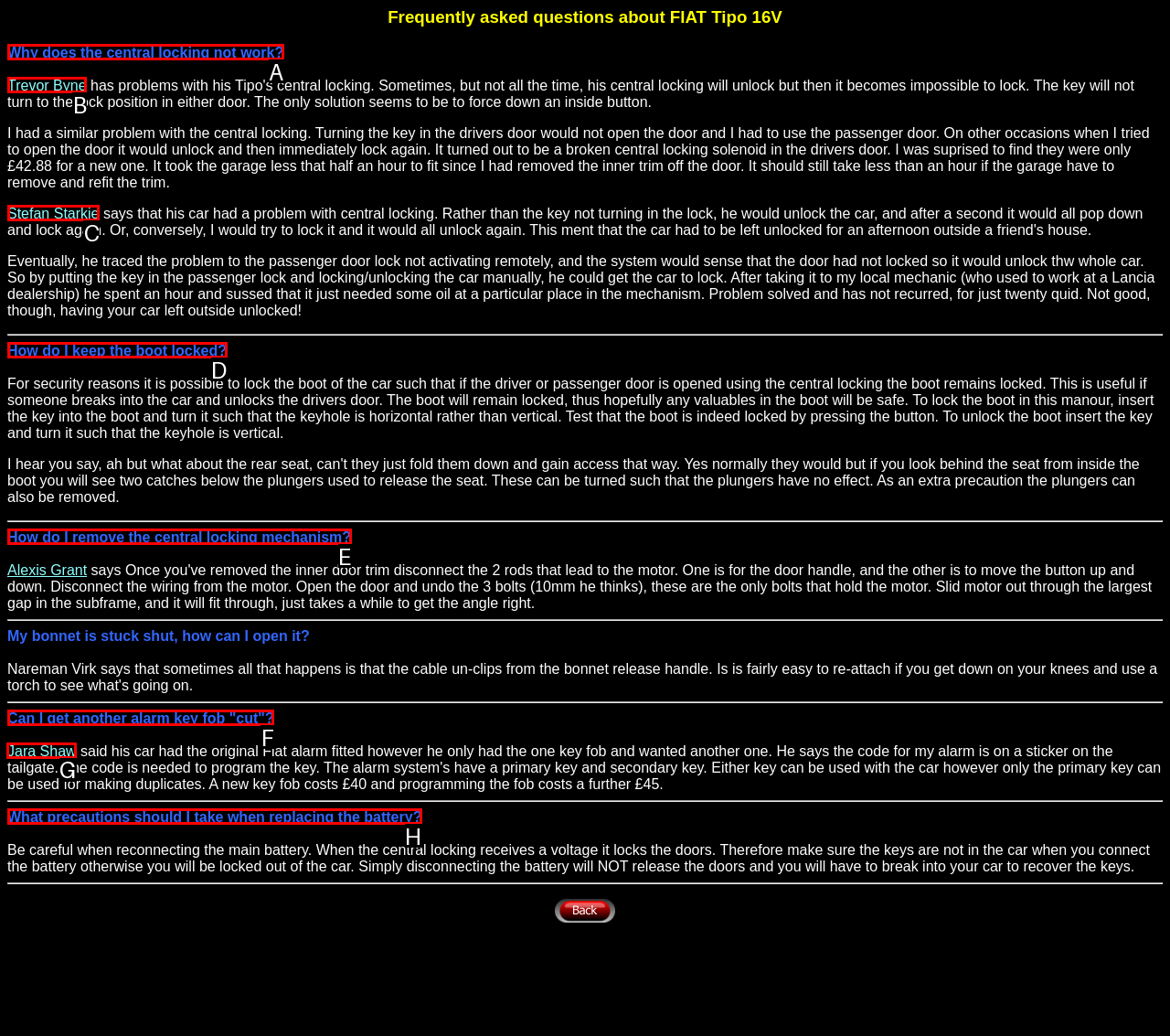Identify which lettered option completes the task: Search for something. Provide the letter of the correct choice.

None